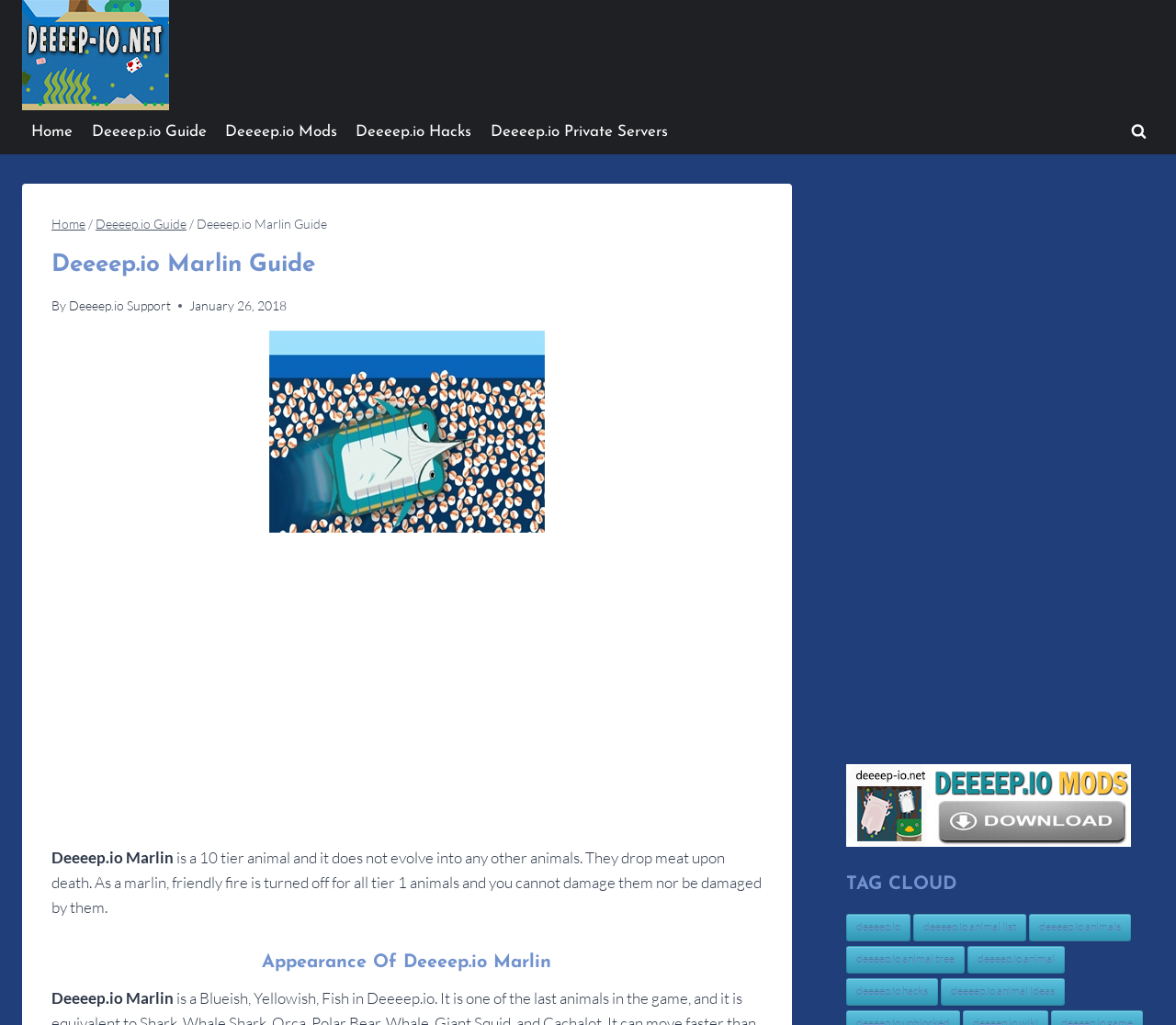Determine the bounding box coordinates of the clickable region to carry out the instruction: "Click on the 'Home' link".

[0.019, 0.108, 0.07, 0.15]